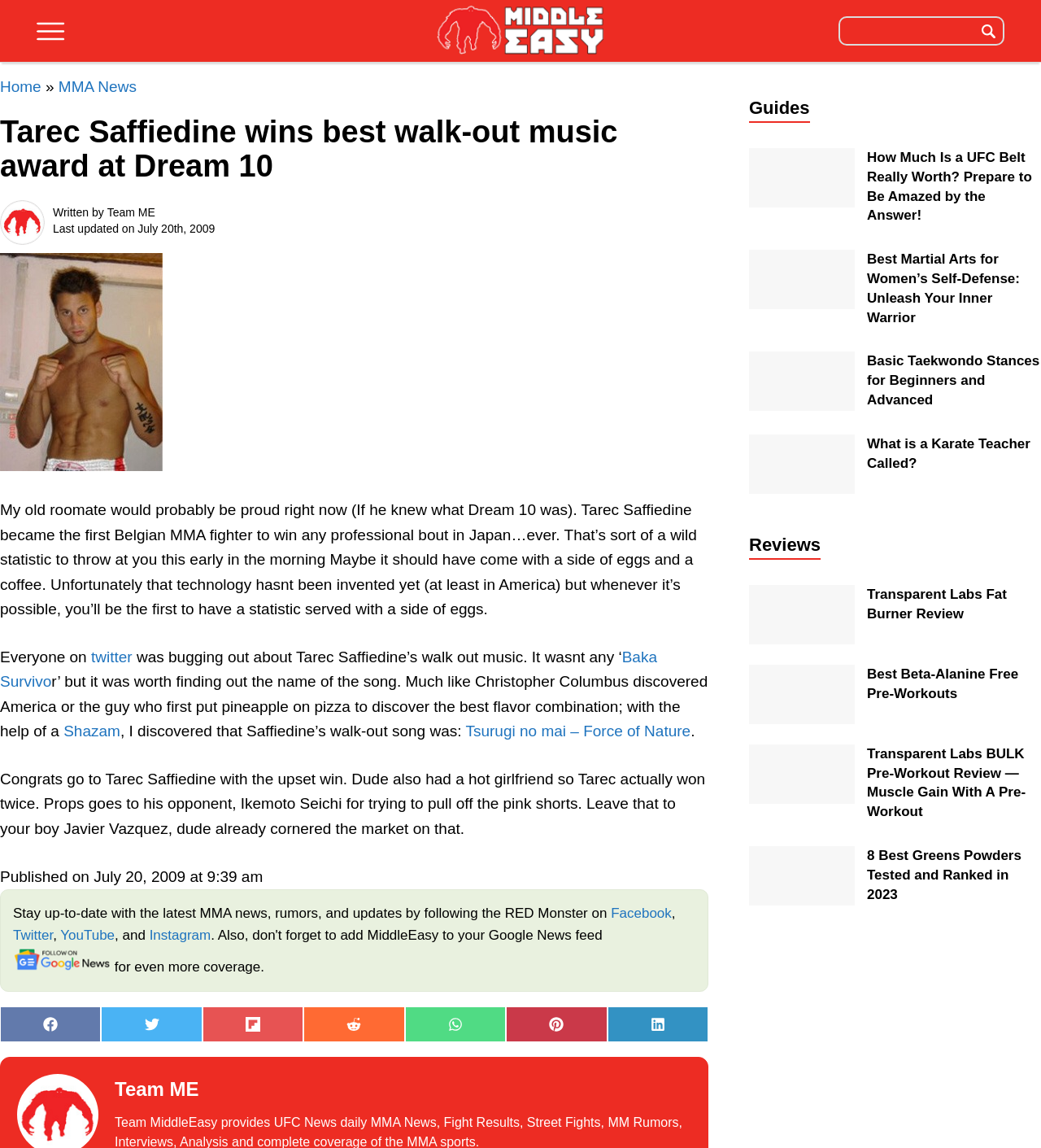Using a single word or phrase, answer the following question: 
What is the purpose of the coaching service offered by the author?

To help entrepreneurs become more productive and efficient